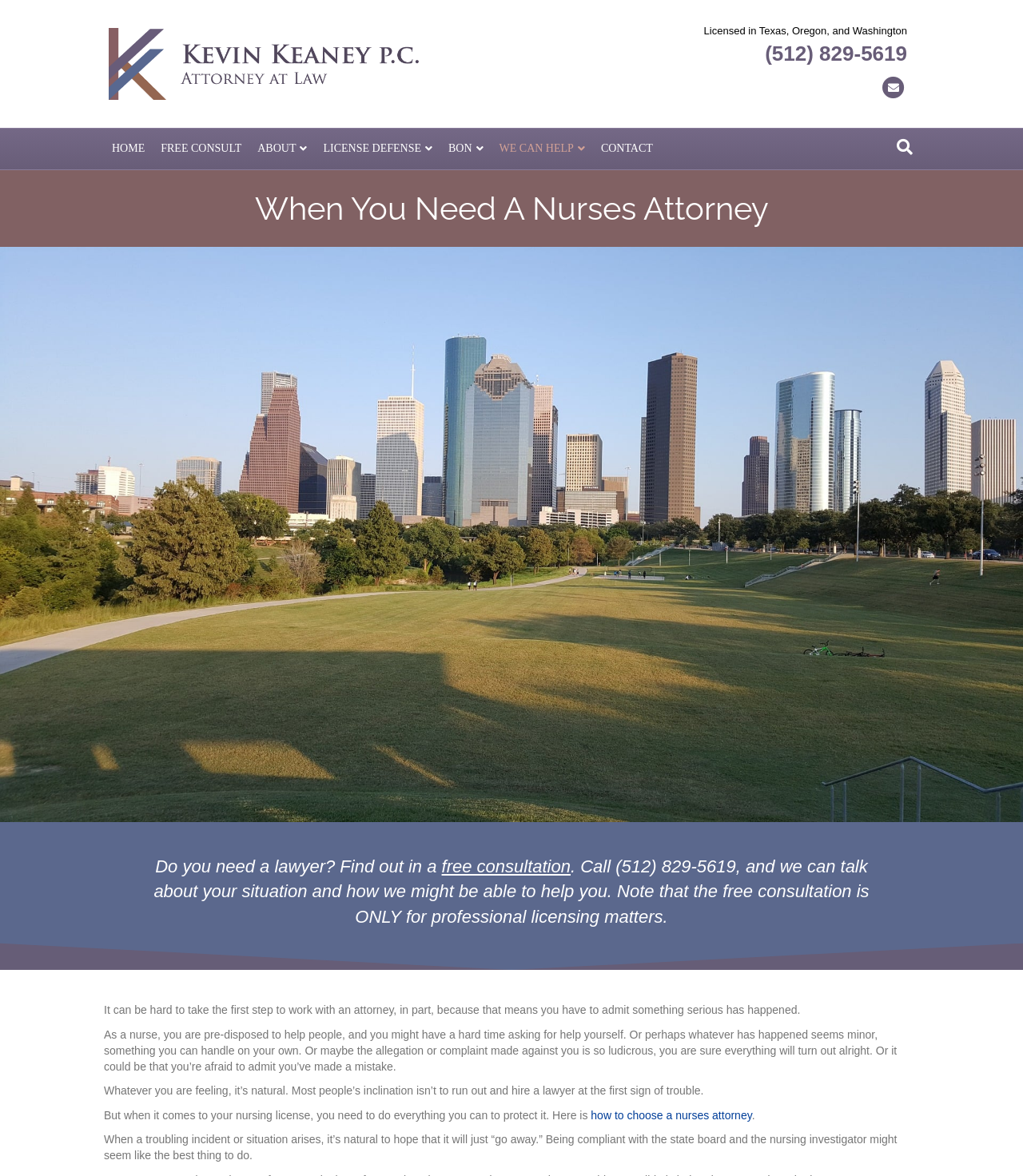Provide the bounding box coordinates of the HTML element this sentence describes: "Email". The bounding box coordinates consist of four float numbers between 0 and 1, i.e., [left, top, right, bottom].

[0.859, 0.066, 0.887, 0.085]